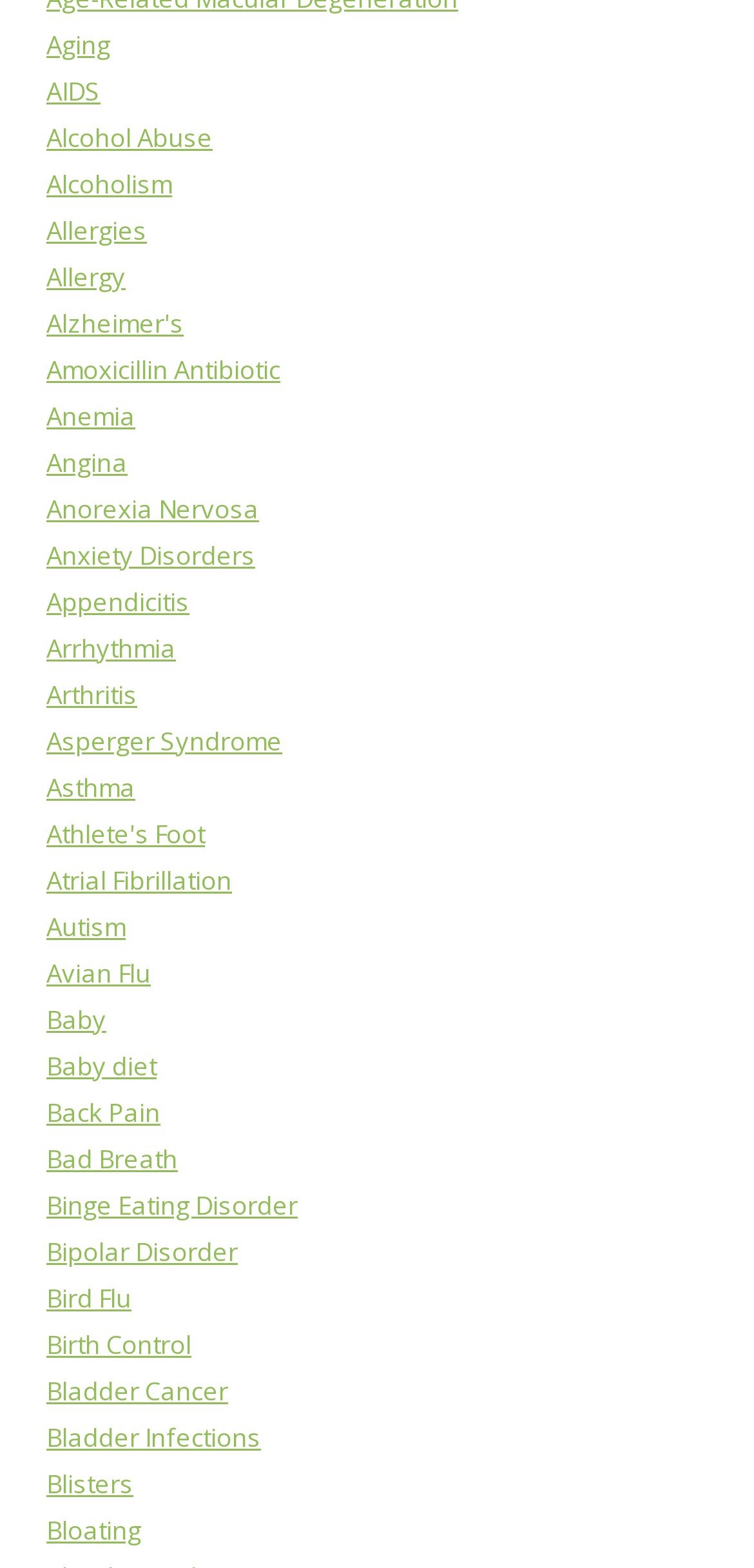Specify the bounding box coordinates of the area to click in order to follow the given instruction: "Get information on Autism."

[0.062, 0.58, 0.167, 0.602]